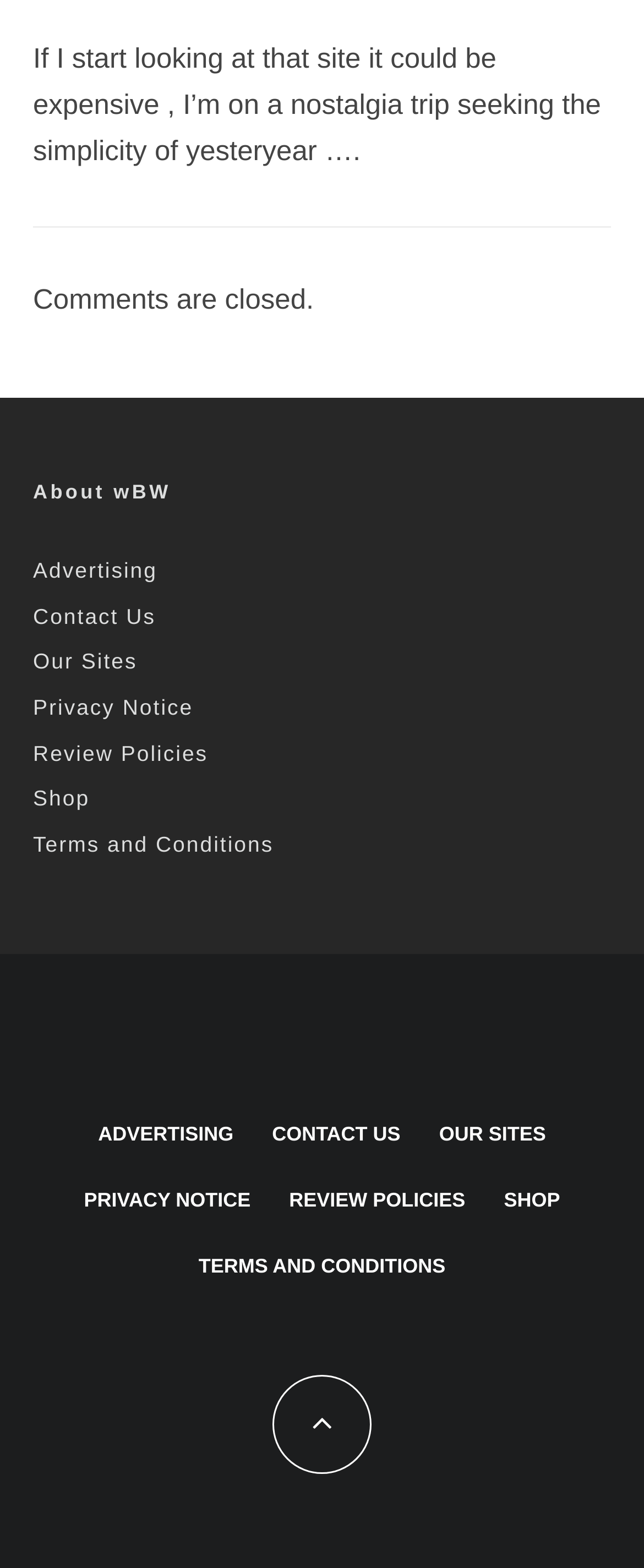Identify the bounding box coordinates of the clickable region to carry out the given instruction: "View Review Policies".

[0.449, 0.756, 0.723, 0.777]